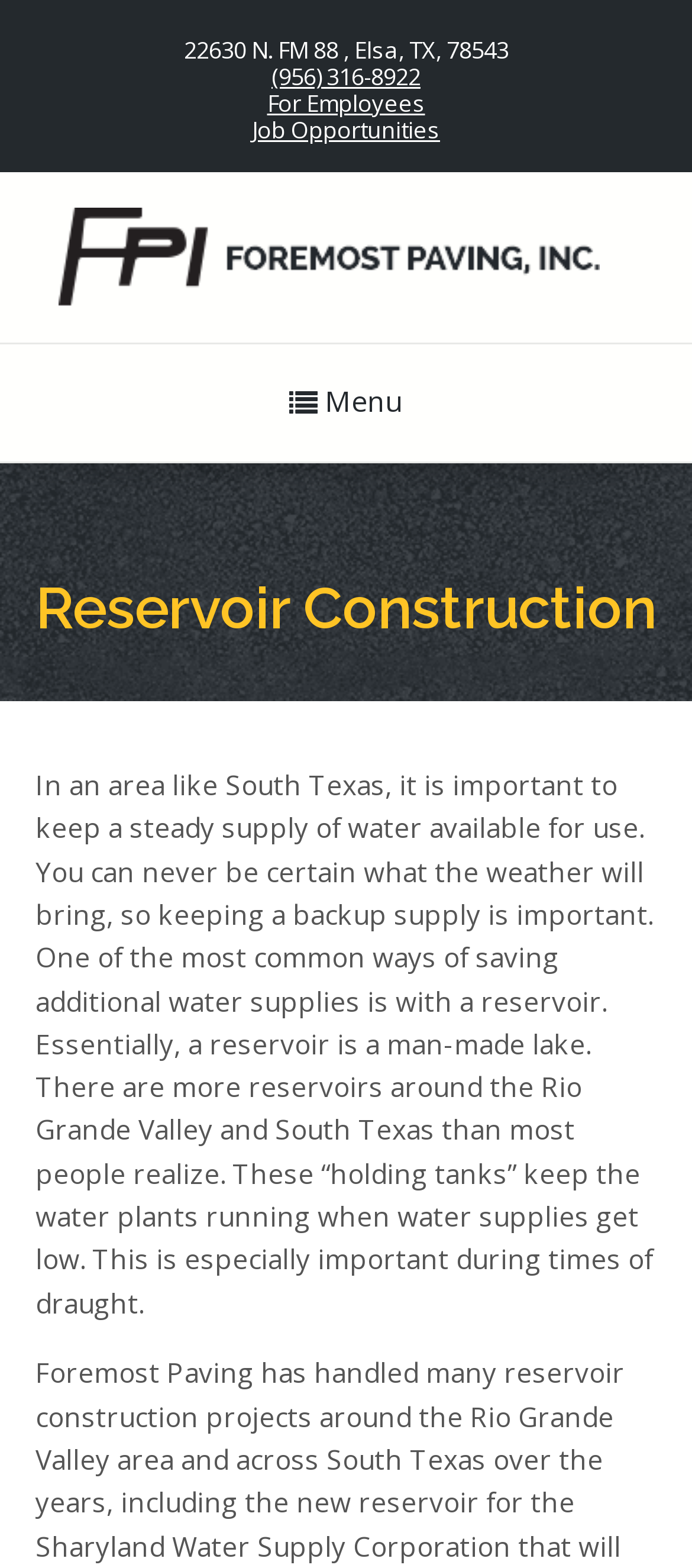Illustrate the webpage's structure and main components comprehensively.

The webpage is about reservoir construction, specifically highlighting the importance of having a steady water supply in areas like South Texas. At the top left of the page, there is a header with the company name "Foremost Paving, Inc." accompanied by an image of the company's logo. Below the header, there is a section with the company's address "22630 N. FM 88, Elsa, TX, 78543" and two phone numbers, "(956) 316-8922" and links to "For Employees" and "Job Opportunities".

On the right side of the page, there is a menu section with the label "Menu". Below the menu, there is a prominent heading "Reservoir Construction" that spans almost the entire width of the page. Underneath the heading, there is a lengthy paragraph of text that explains the importance of reservoirs in South Texas, describing them as man-made lakes that serve as backup water supplies during times of drought.